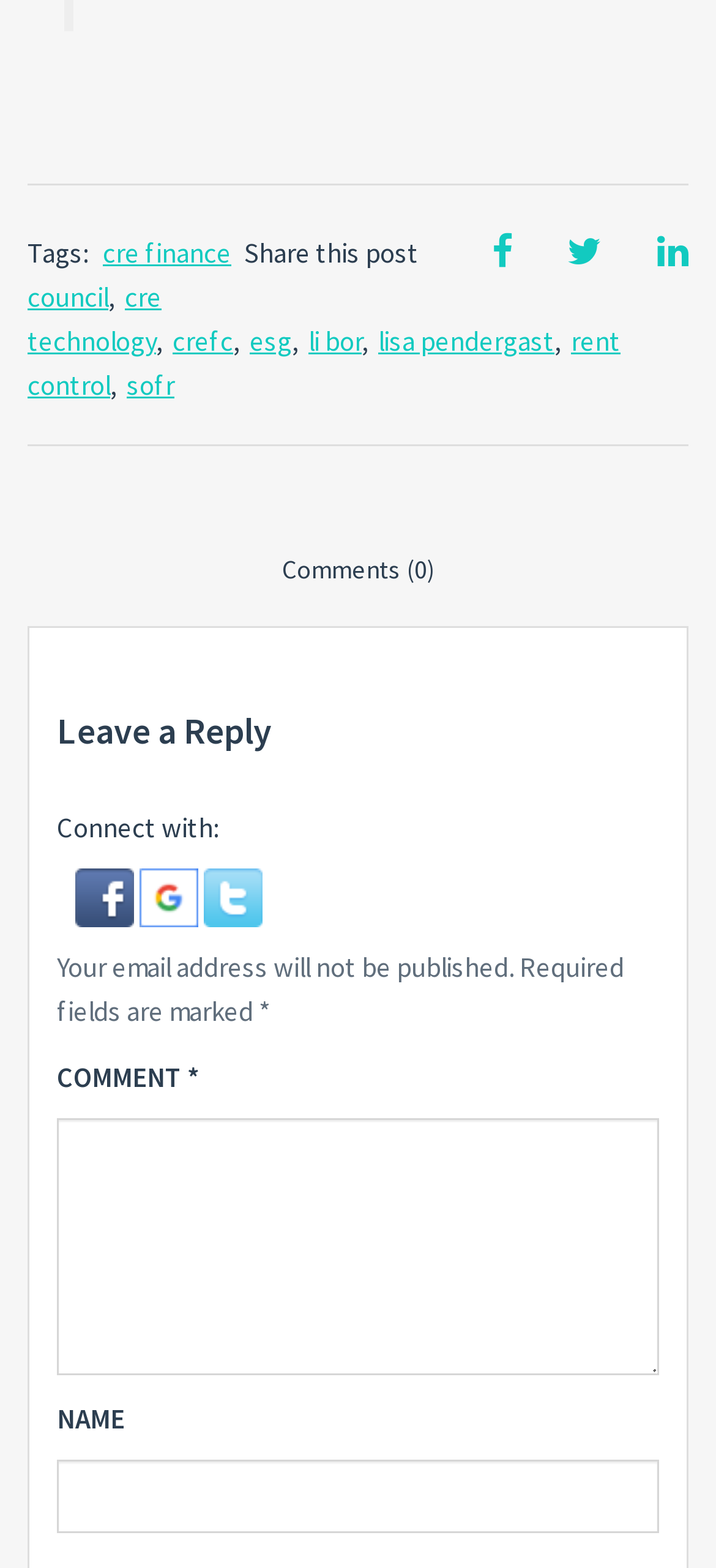Could you specify the bounding box coordinates for the clickable section to complete the following instruction: "Share this post"?

[0.341, 0.15, 0.585, 0.173]